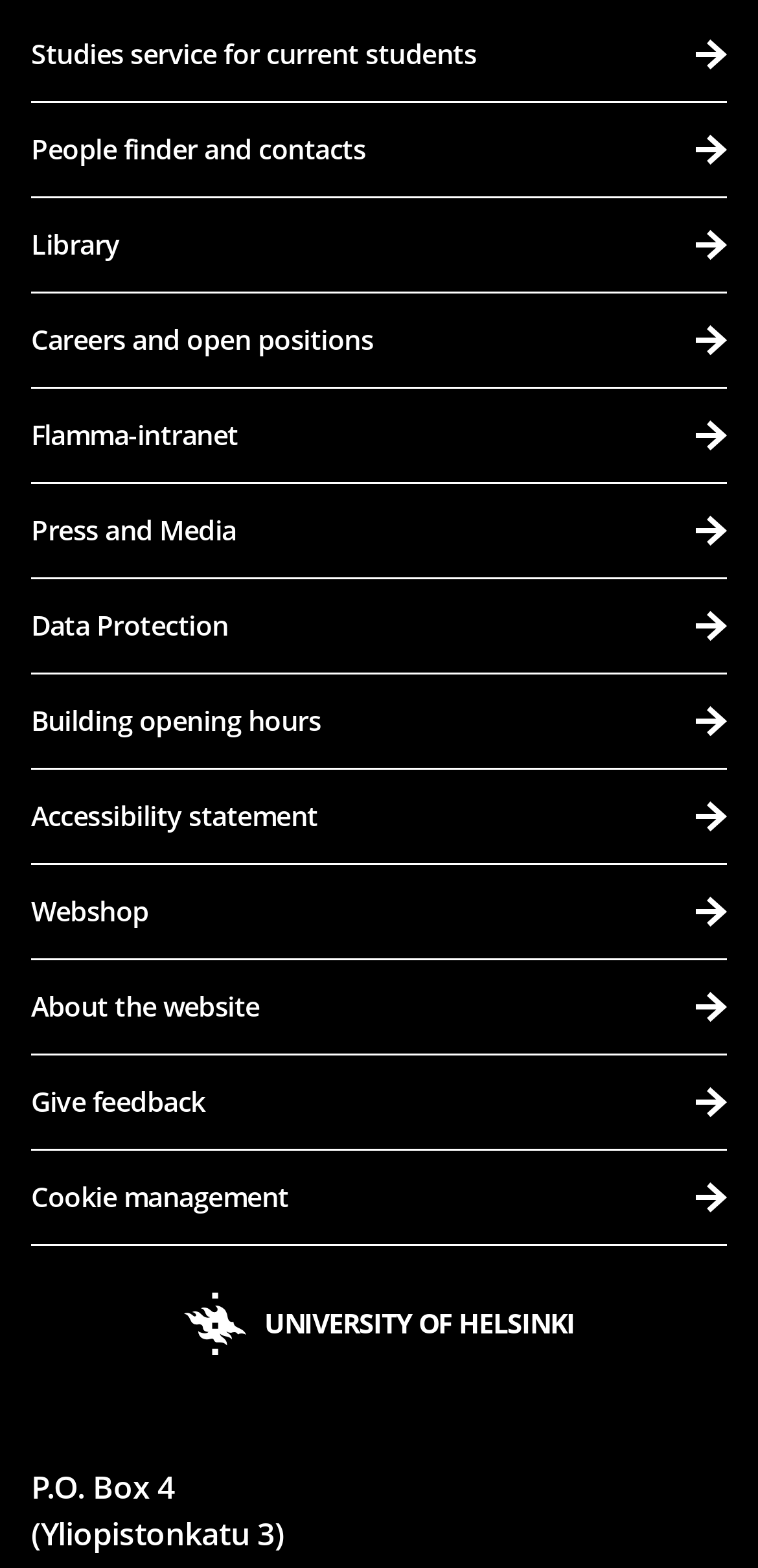Please identify the bounding box coordinates of the element's region that should be clicked to execute the following instruction: "Visit the University of Helsinki website". The bounding box coordinates must be four float numbers between 0 and 1, i.e., [left, top, right, bottom].

[0.242, 0.824, 0.758, 0.864]